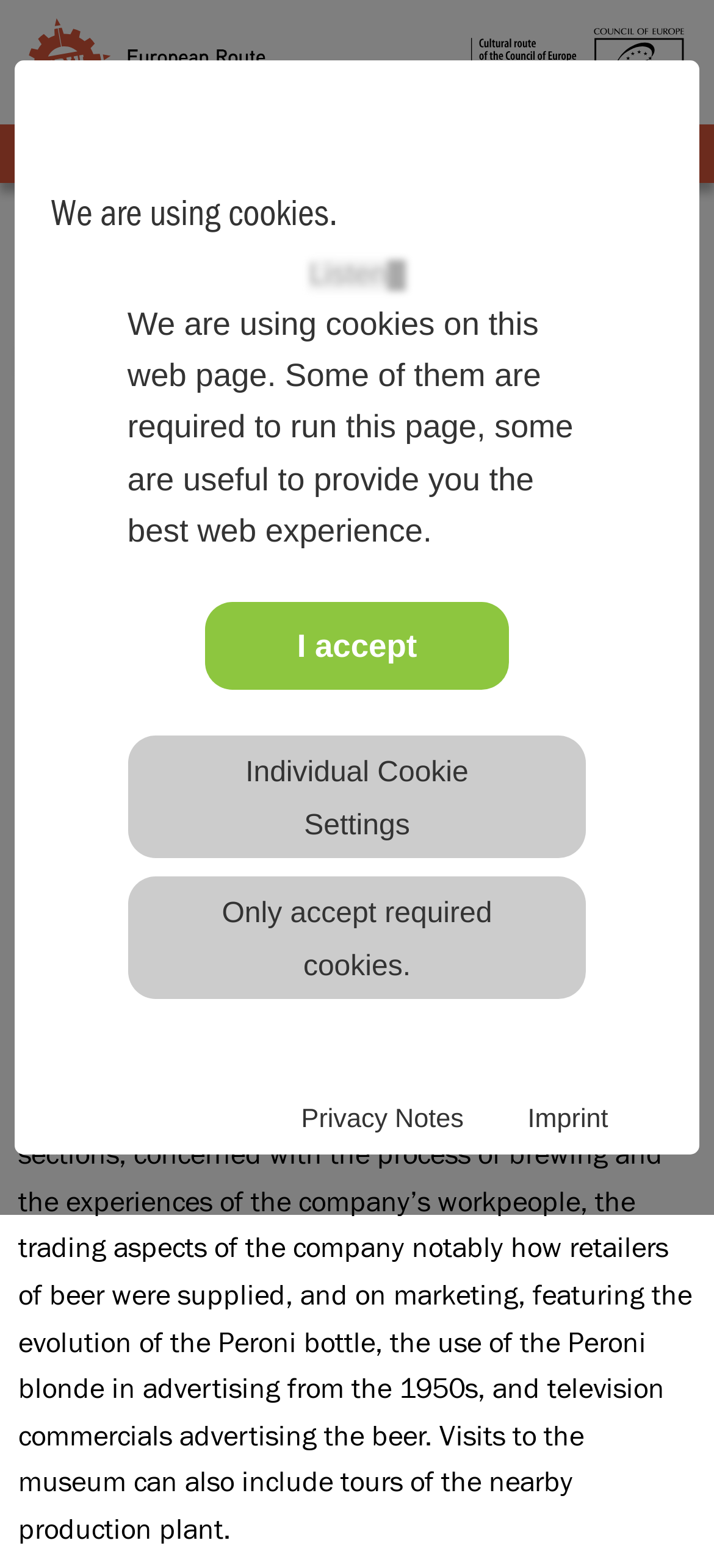How many photographs are included in the documentation collected by the company?
Look at the image and provide a detailed response to the question.

I found the answer by reading the paragraph of text that describes the documentation collected by the company, which is located in the main content area of the webpage.